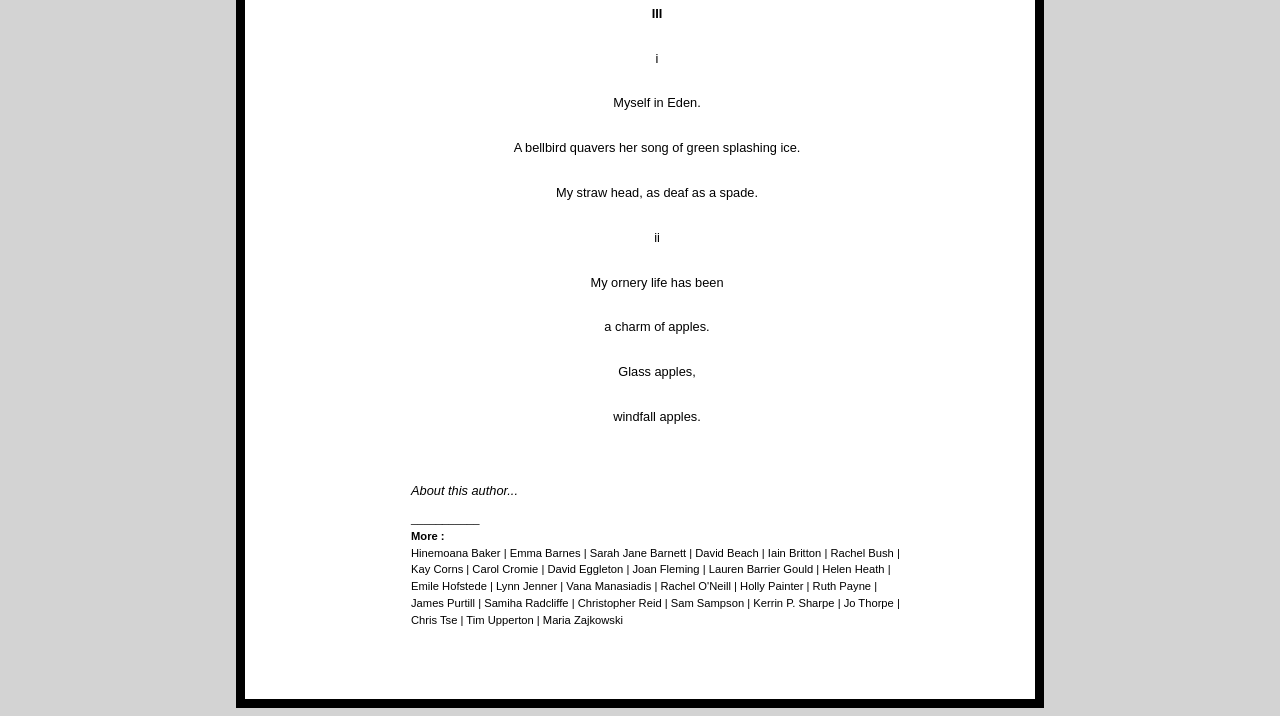Please identify the bounding box coordinates of the element I need to click to follow this instruction: "Check the 'Leave a Comment' link".

None